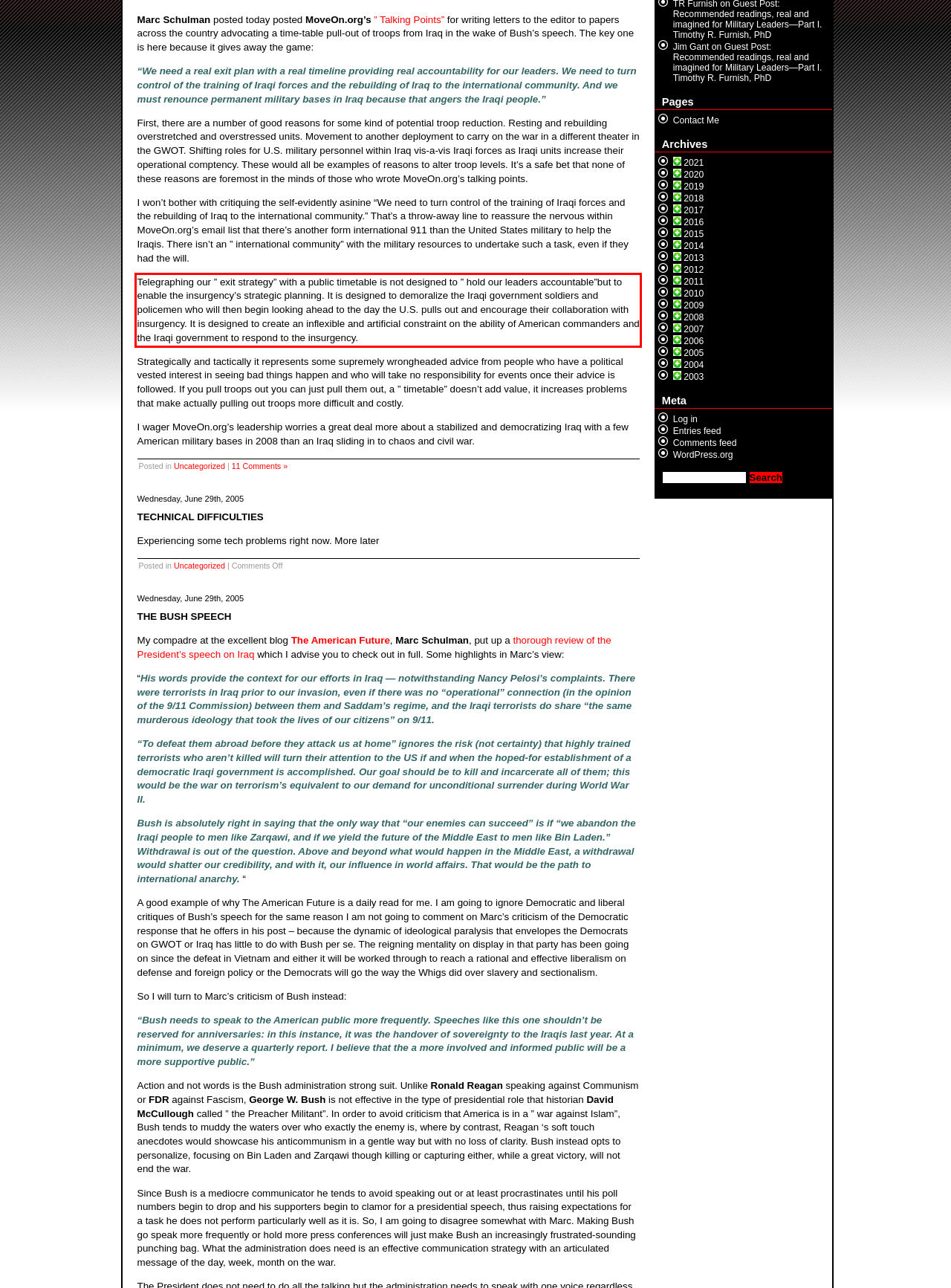Given a screenshot of a webpage containing a red bounding box, perform OCR on the text within this red bounding box and provide the text content.

Telegraphing our ” exit strategy” with a public timetable is not designed to ” hold our leaders accountable”but to enable the insurgency’s strategic planning. It is designed to demoralize the Iraqi government soldiers and policemen who will then begin looking ahead to the day the U.S. pulls out and encourage their collaboration with insurgency. It is designed to create an inflexible and artificial constraint on the ability of American commanders and the Iraqi government to respond to the insurgency.